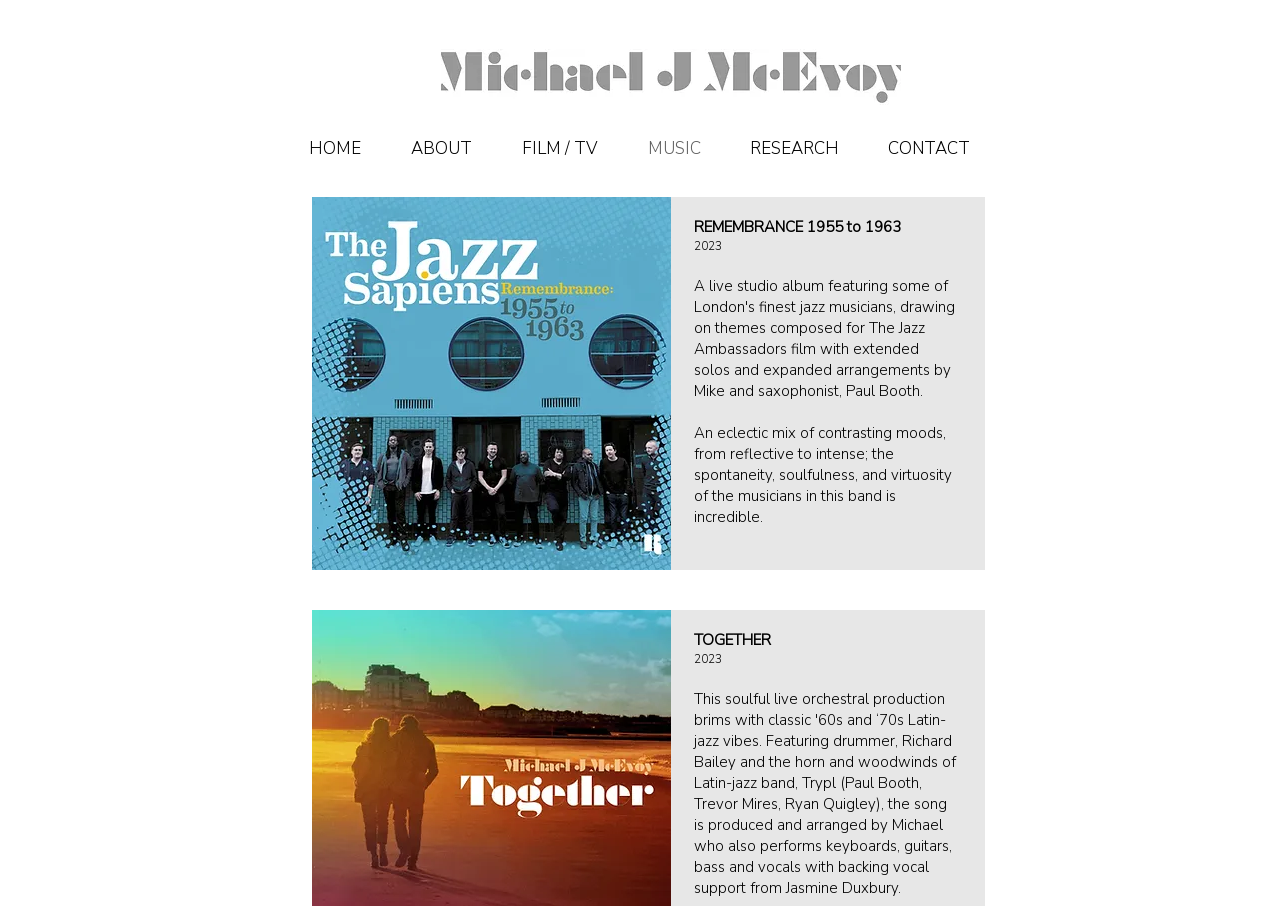Based on the image, give a detailed response to the question: How many images are on the webpage?

There are two image elements on the webpage, one with the description 'MMcE_Email_Grey without composer.jpg' and another with the description 'UNADJUSTEDNONRAW_thumb_5733.jpg'.